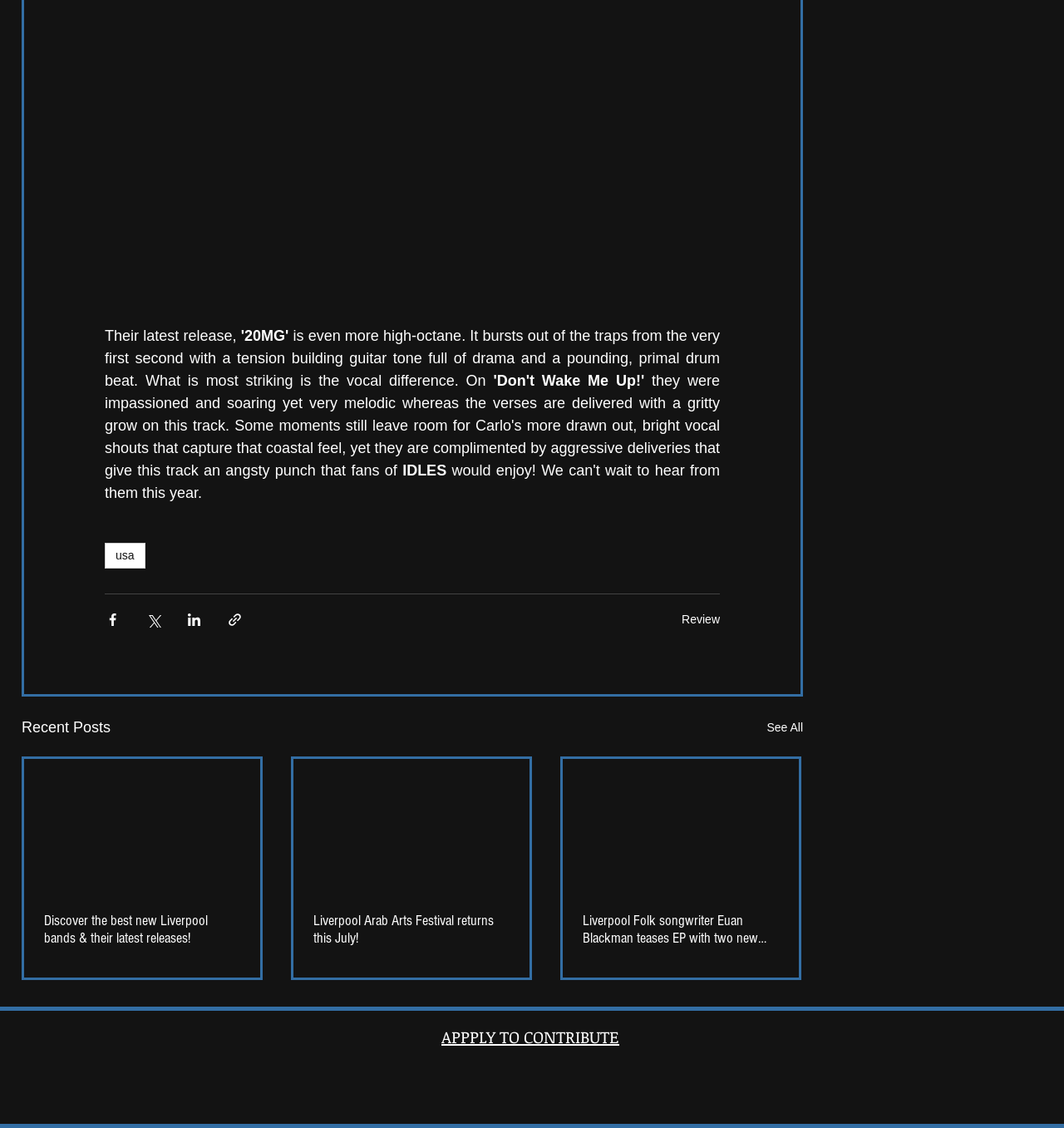Identify the bounding box coordinates of the section to be clicked to complete the task described by the following instruction: "Apply to contribute". The coordinates should be four float numbers between 0 and 1, formatted as [left, top, right, bottom].

[0.415, 0.912, 0.582, 0.928]